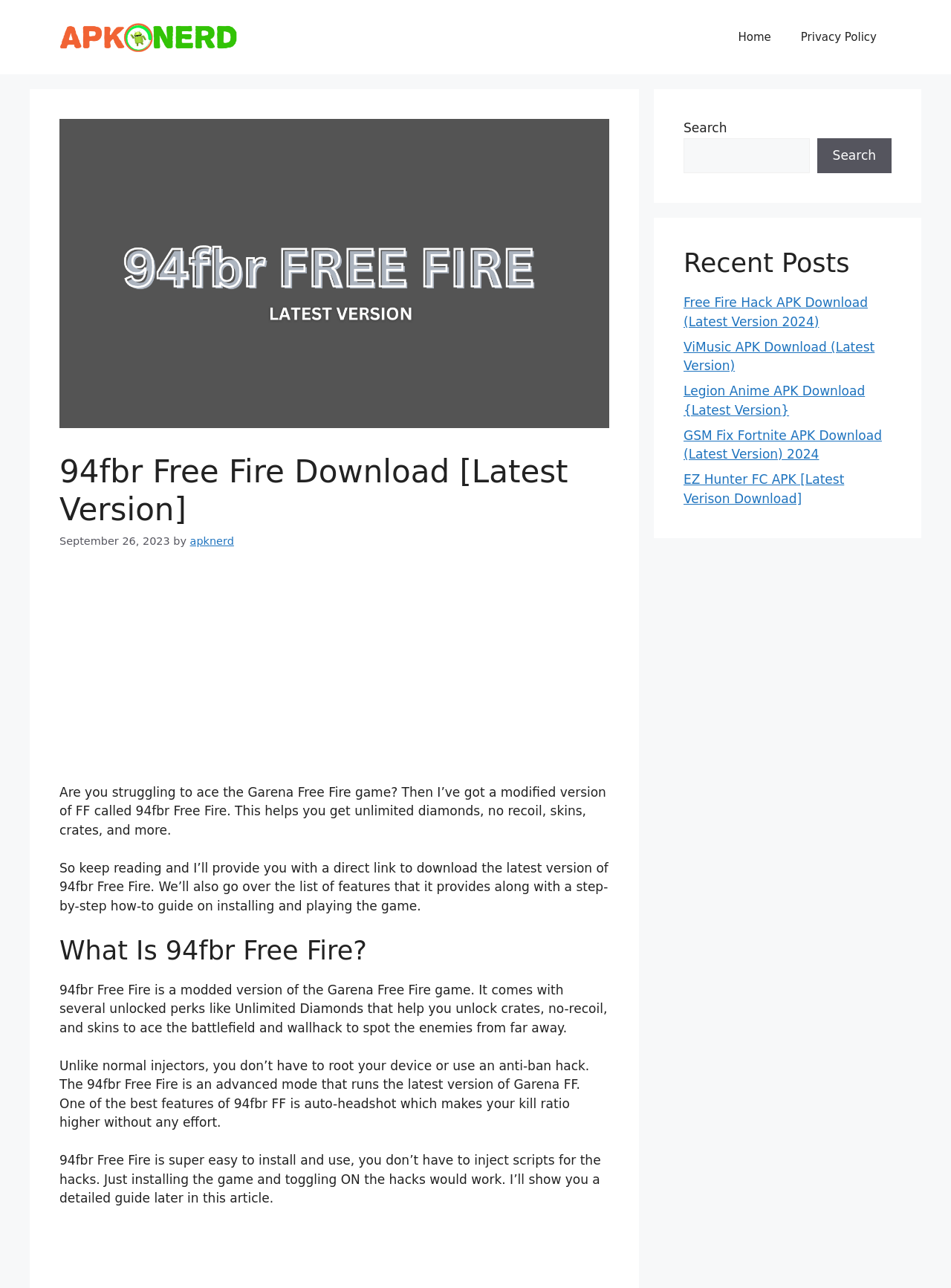Provide your answer in one word or a succinct phrase for the question: 
What is the topic of the article?

94fbr Free Fire